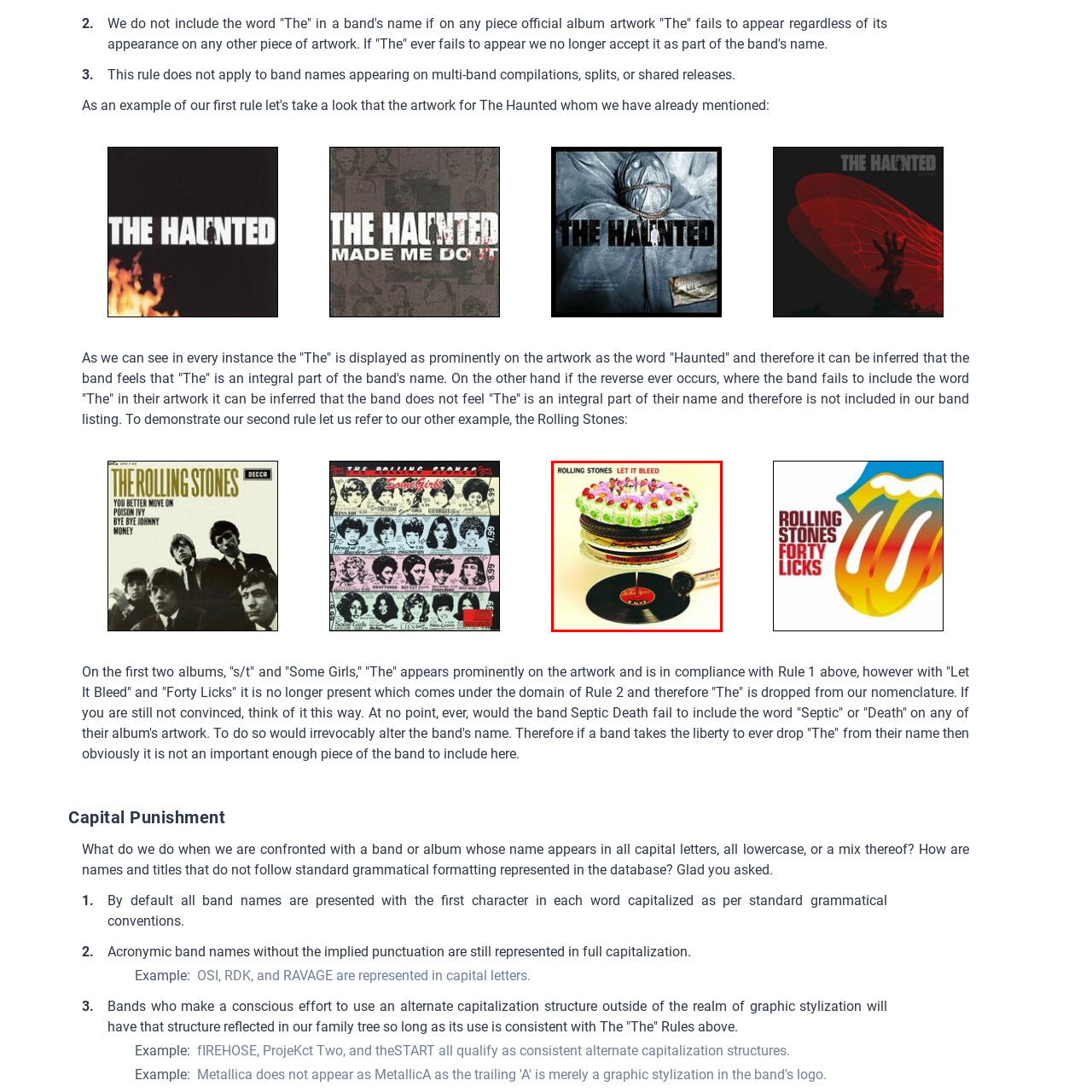Provide a comprehensive description of the image contained within the red rectangle.

The image depicts the iconic album cover of "Let It Bleed" by the Rolling Stones, a landmark release in rock music history. The artwork showcases an imaginative and layered cake design, symbolizing the juxtaposition of celebration and chaos often associated with the band's music and lyrics. The cake, adorned with vibrant decorations such as cherries and icing, sits atop a vinyl record, emphasizing the album's format and era. The album title "LET IT BLEED" is prominently displayed at the top, along with the band name "ROLLING STONES," highlighting the distinctive presentation style that has contributed to the album's memorable imagery. This artwork exemplifies the creative direction of the Rolling Stones during a pivotal moment in their career, merging visual art with musical expression.